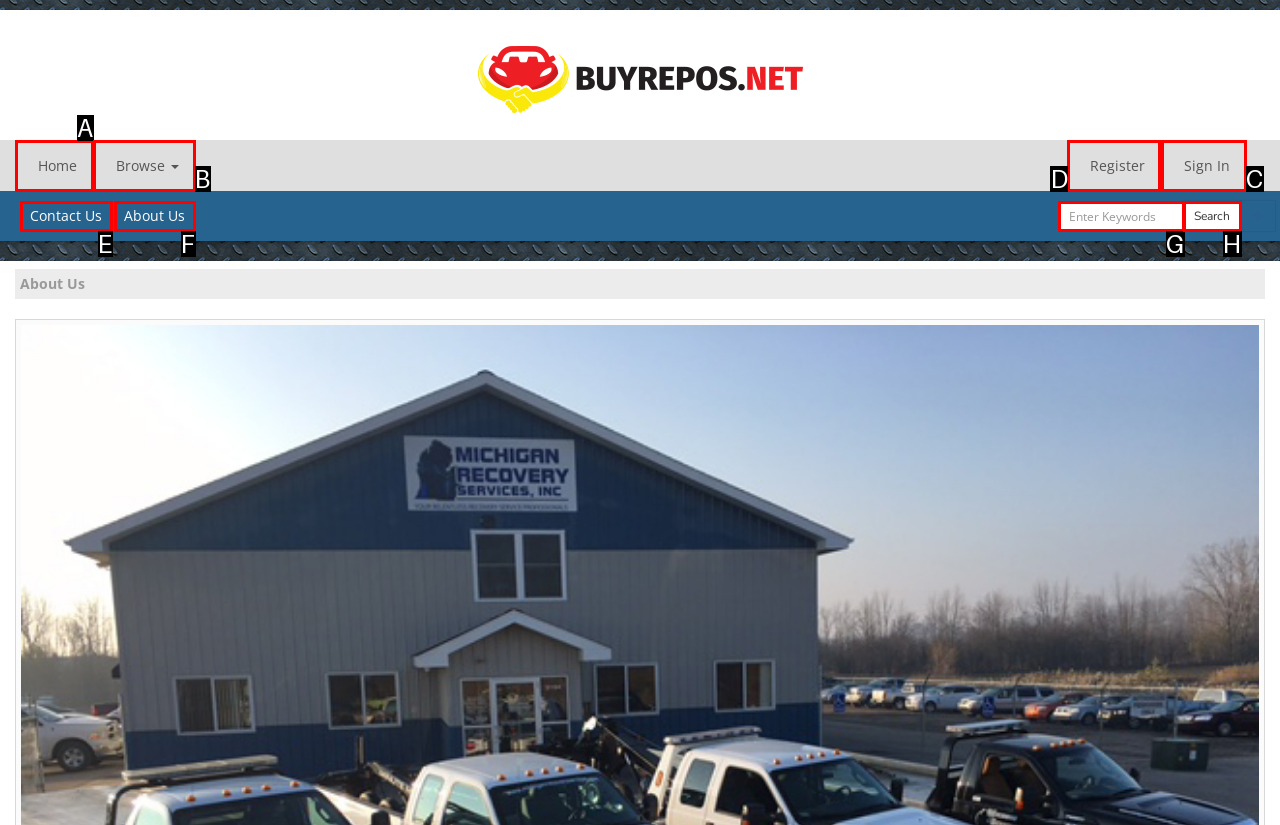Identify the HTML element that should be clicked to accomplish the task: click the Register button
Provide the option's letter from the given choices.

D